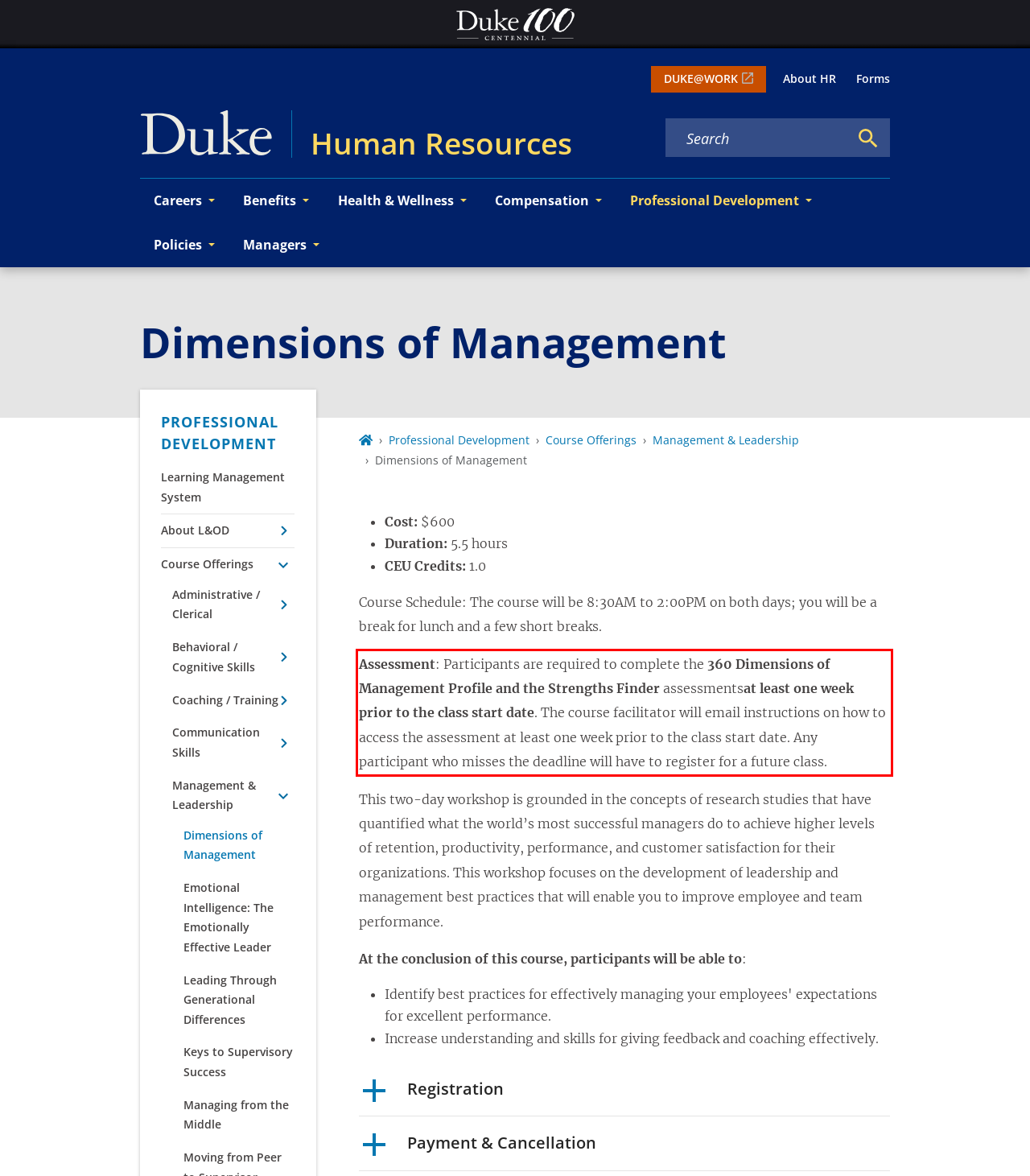Identify the text inside the red bounding box on the provided webpage screenshot by performing OCR.

Assessment: Participants are required to complete the 360 Dimensions of Management Profile and the Strengths Finder assessmentsat least one week prior to the class start date. The course facilitator will email instructions on how to access the assessment at least one week prior to the class start date. Any participant who misses the deadline will have to register for a future class.